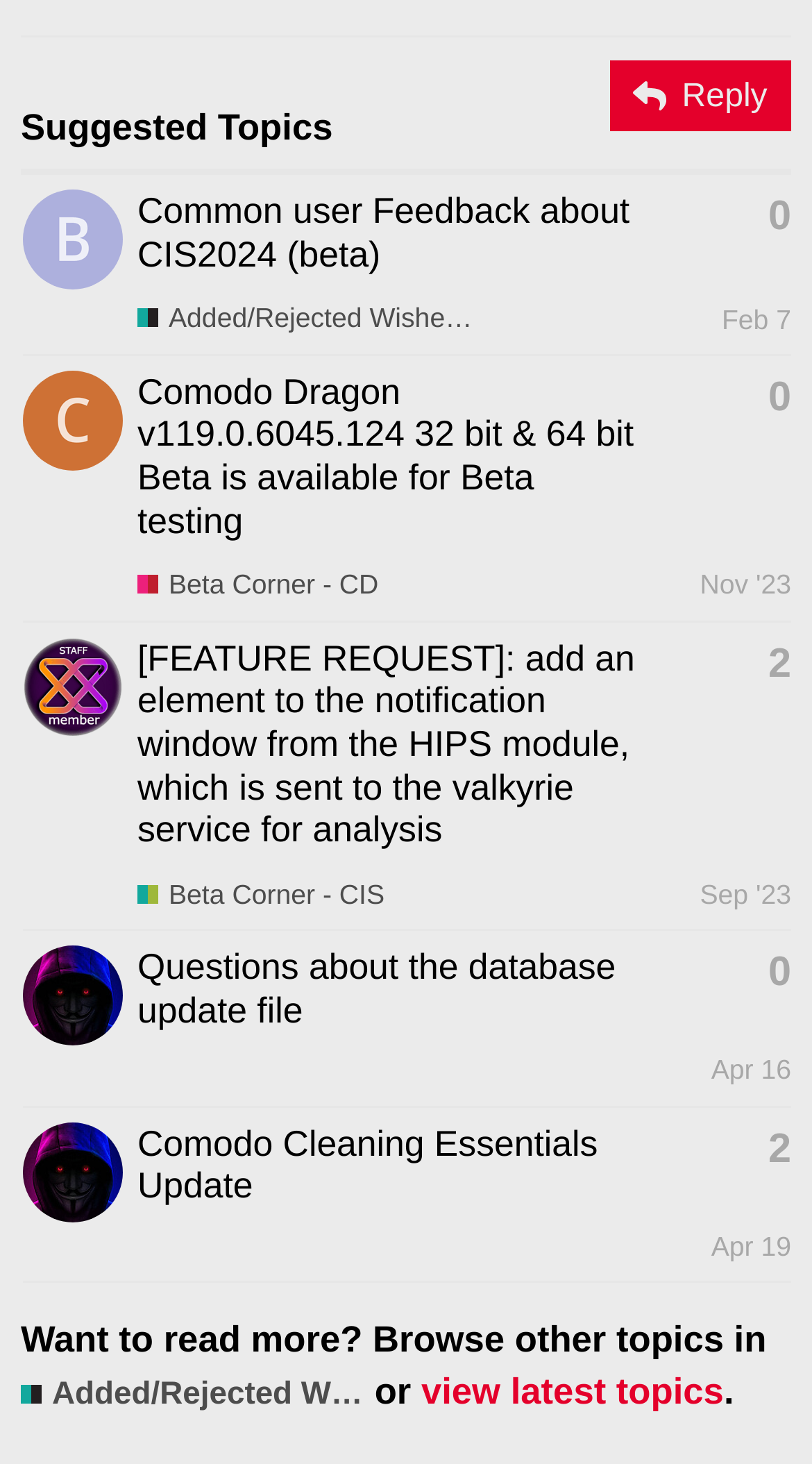Provide your answer in a single word or phrase: 
How many topics are listed in the table?

4